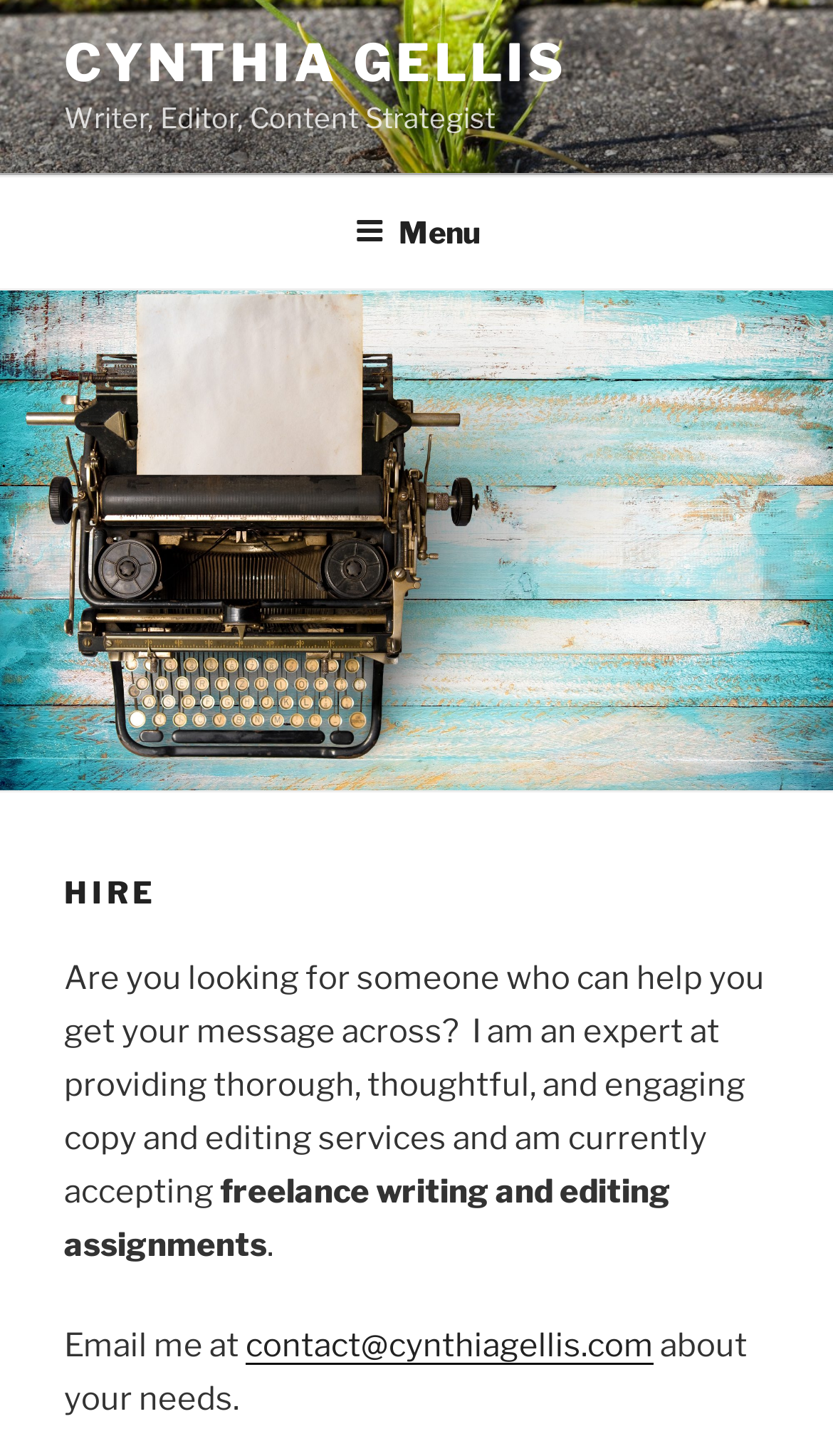What is the purpose of the webpage?
Provide a detailed answer to the question using information from the image.

The webpage contains a description of Cynthia Gellis' expertise in providing thorough, thoughtful, and engaging copy and editing services, and an invitation to contact her about freelance writing and editing assignments, indicating that the purpose of the webpage is to offer writing and editing services.